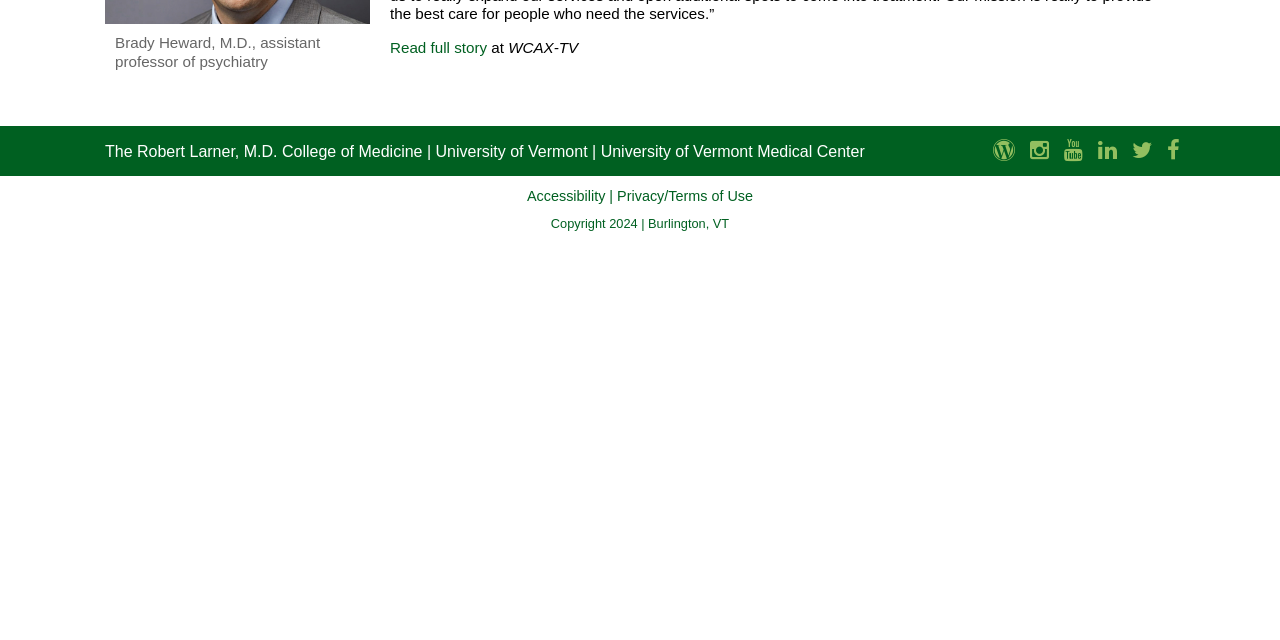Given the element description: "aria-label="Larner Med YouTube"", predict the bounding box coordinates of this UI element. The coordinates must be four float numbers between 0 and 1, given as [left, top, right, bottom].

[0.827, 0.216, 0.85, 0.255]